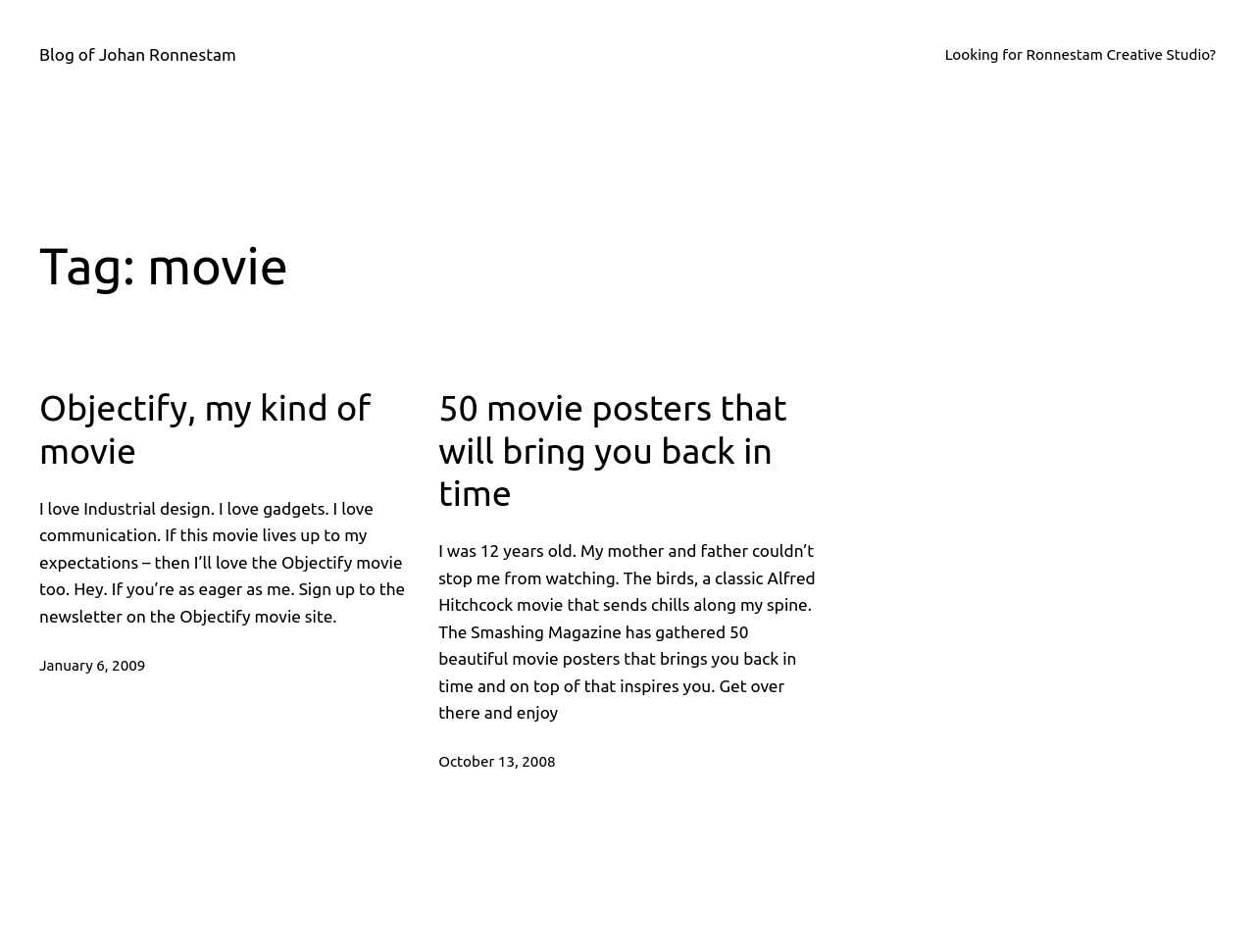What is the name of the studio mentioned in the menu?
Answer the question with just one word or phrase using the image.

Ronnestam Creative Studio